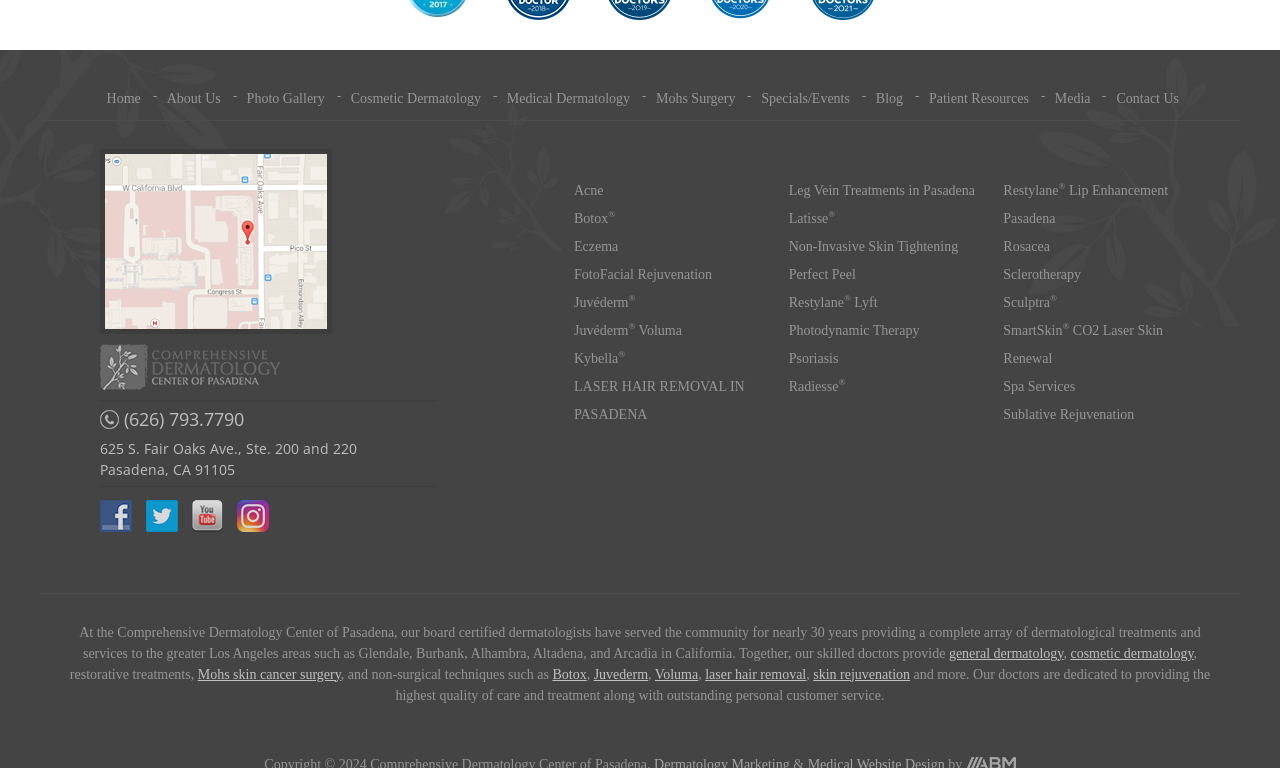Please determine the bounding box coordinates of the area that needs to be clicked to complete this task: 'Learn about Cosmetic Dermatology'. The coordinates must be four float numbers between 0 and 1, formatted as [left, top, right, bottom].

[0.274, 0.118, 0.376, 0.137]